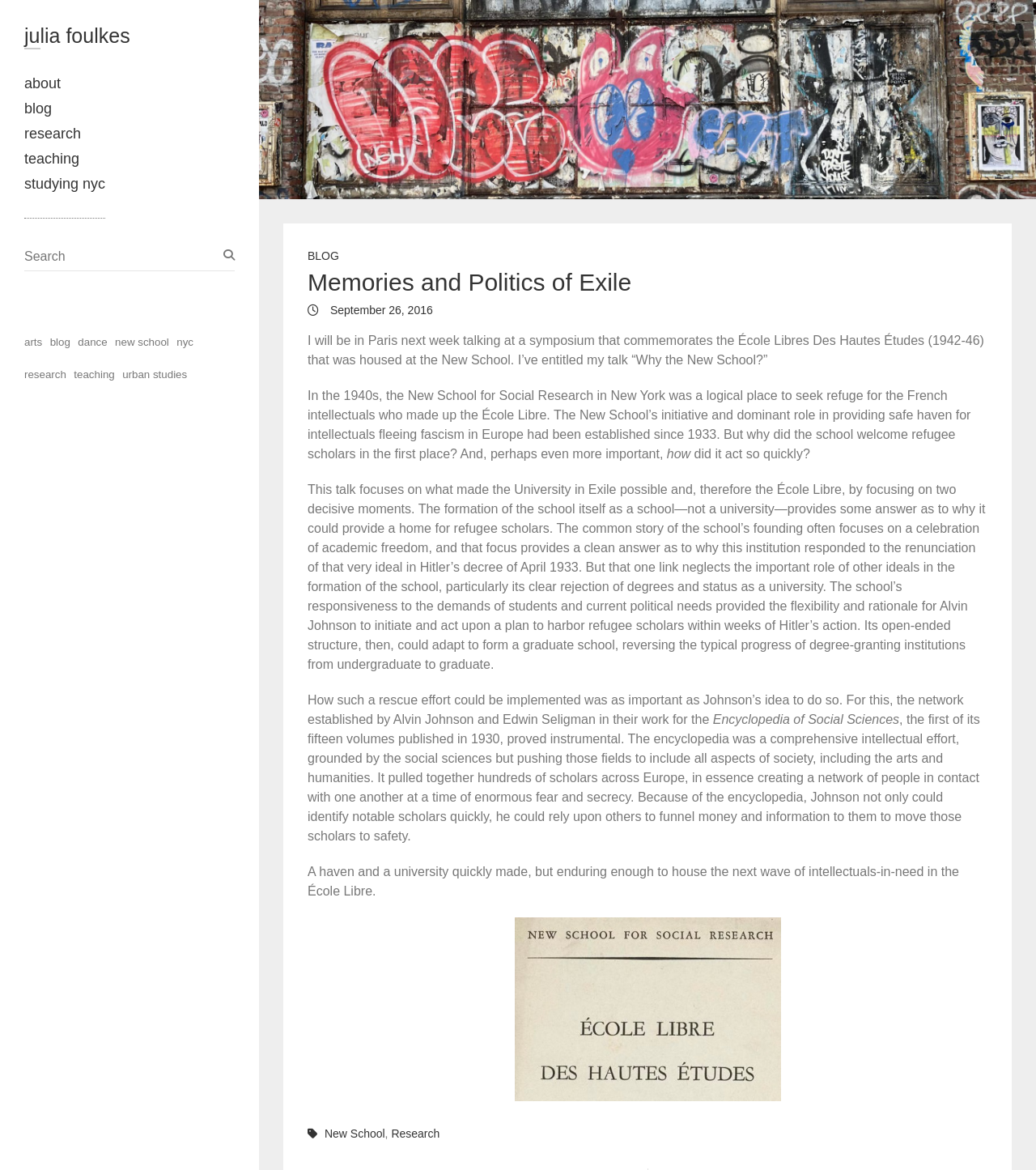Can you determine the bounding box coordinates of the area that needs to be clicked to fulfill the following instruction: "search for something"?

[0.023, 0.208, 0.227, 0.232]